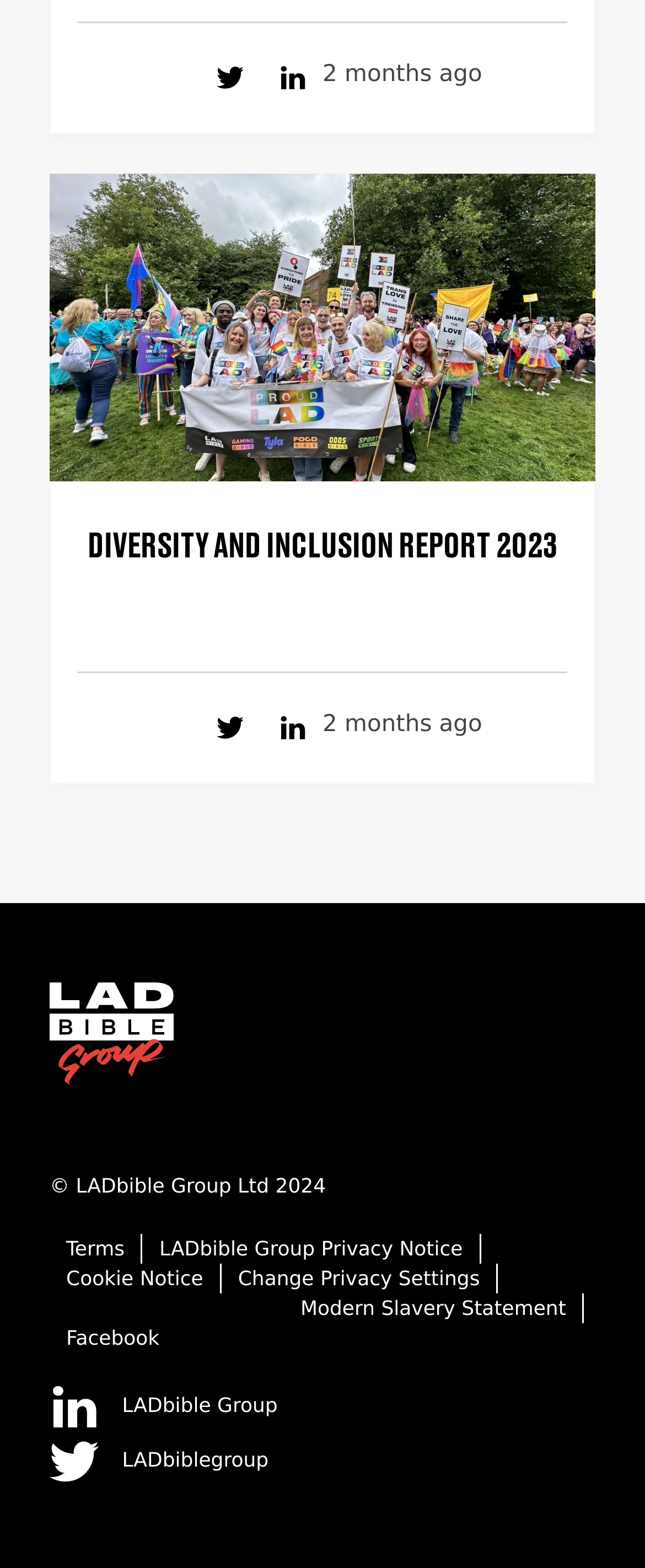Identify the bounding box coordinates of the element that should be clicked to fulfill this task: "Check Modern Slavery Statement". The coordinates should be provided as four float numbers between 0 and 1, i.e., [left, top, right, bottom].

[0.466, 0.827, 0.878, 0.841]